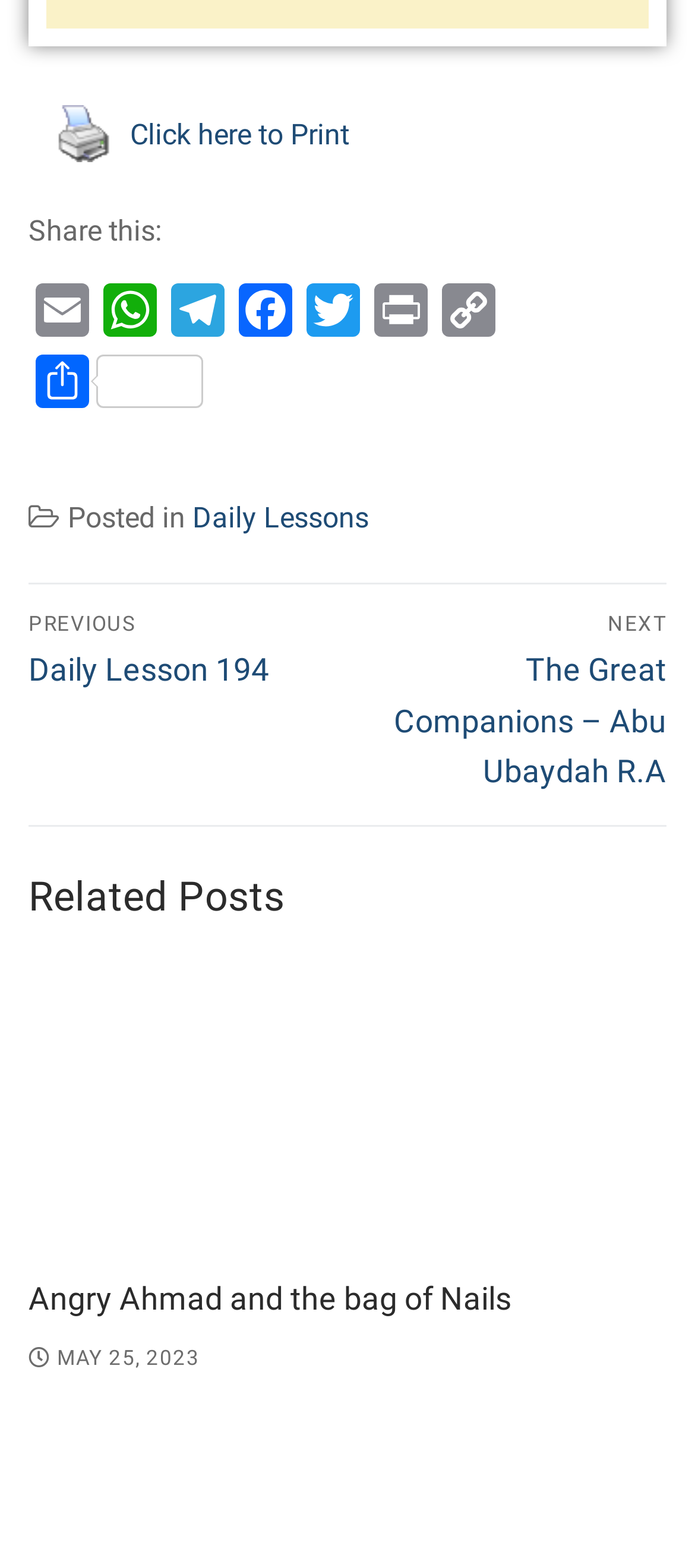Please find the bounding box coordinates of the element that needs to be clicked to perform the following instruction: "Copy the link". The bounding box coordinates should be four float numbers between 0 and 1, represented as [left, top, right, bottom].

[0.626, 0.181, 0.723, 0.227]